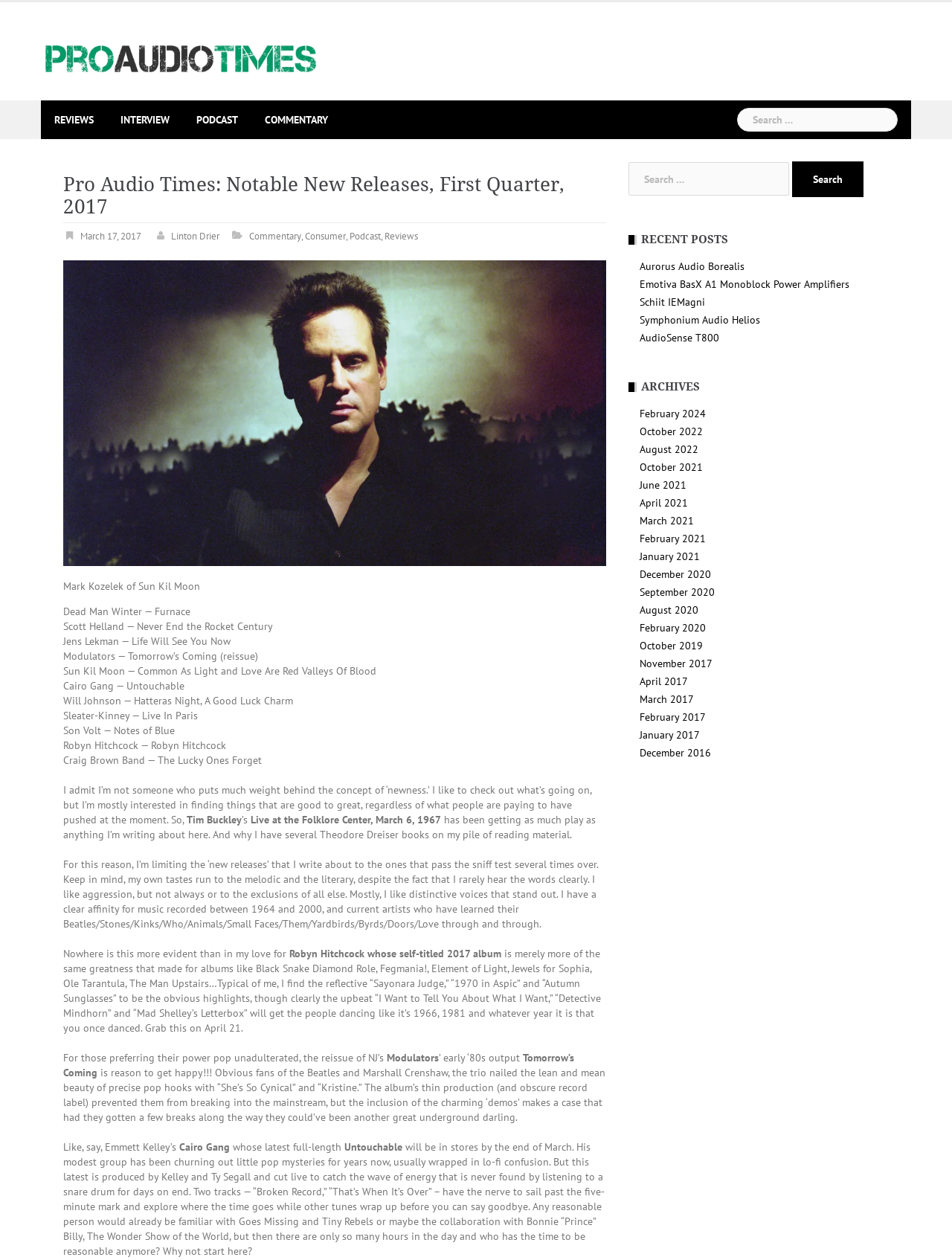Refer to the screenshot and give an in-depth answer to this question: What is the date of the article?

The date of the article can be found below the heading 'Pro Audio Times: Notable New Releases, First Quarter, 2017', where it says 'March 17, 2017' in a link format.